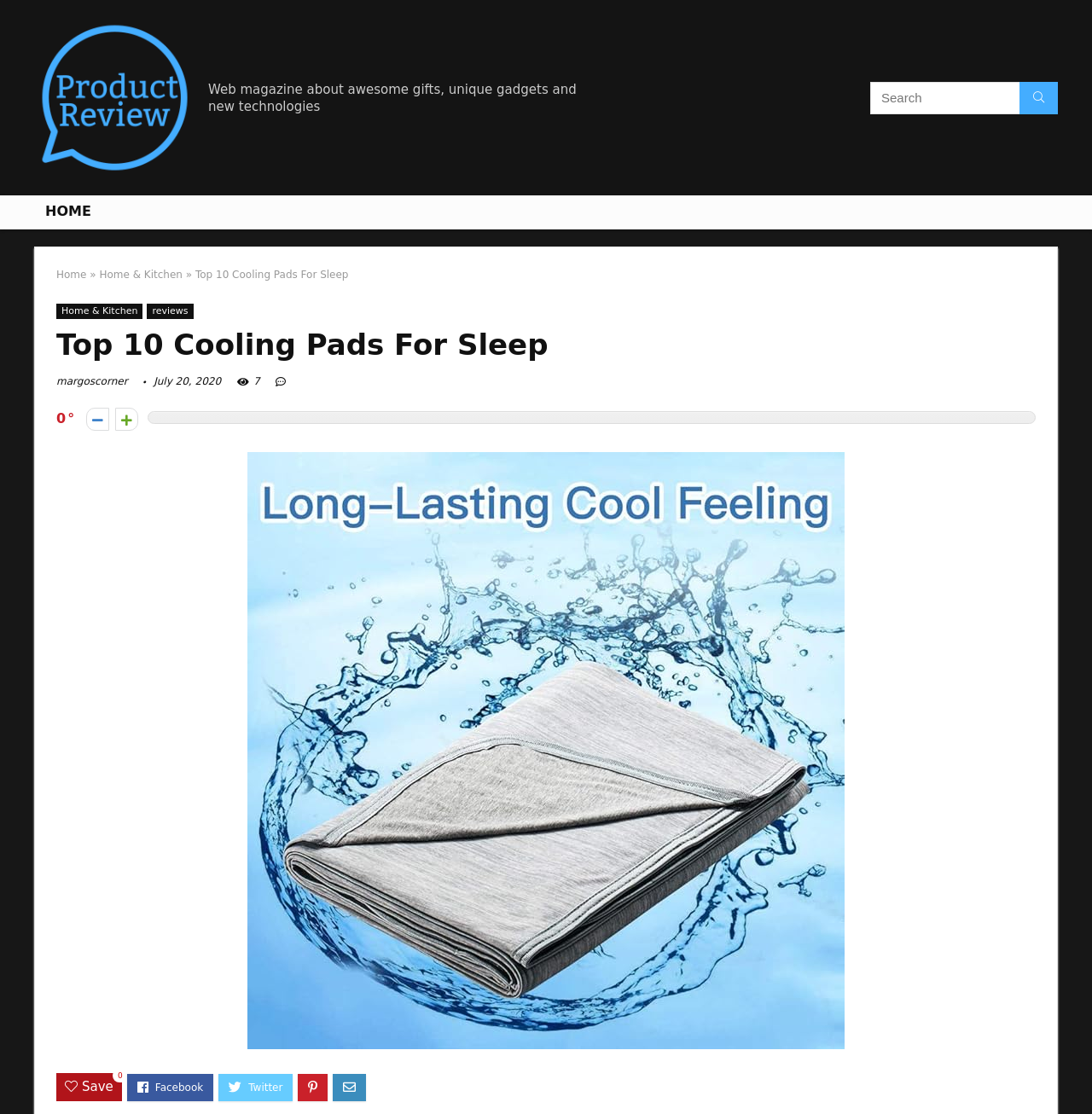Determine the heading of the webpage and extract its text content.

Top 10 Cooling Pads For Sleep